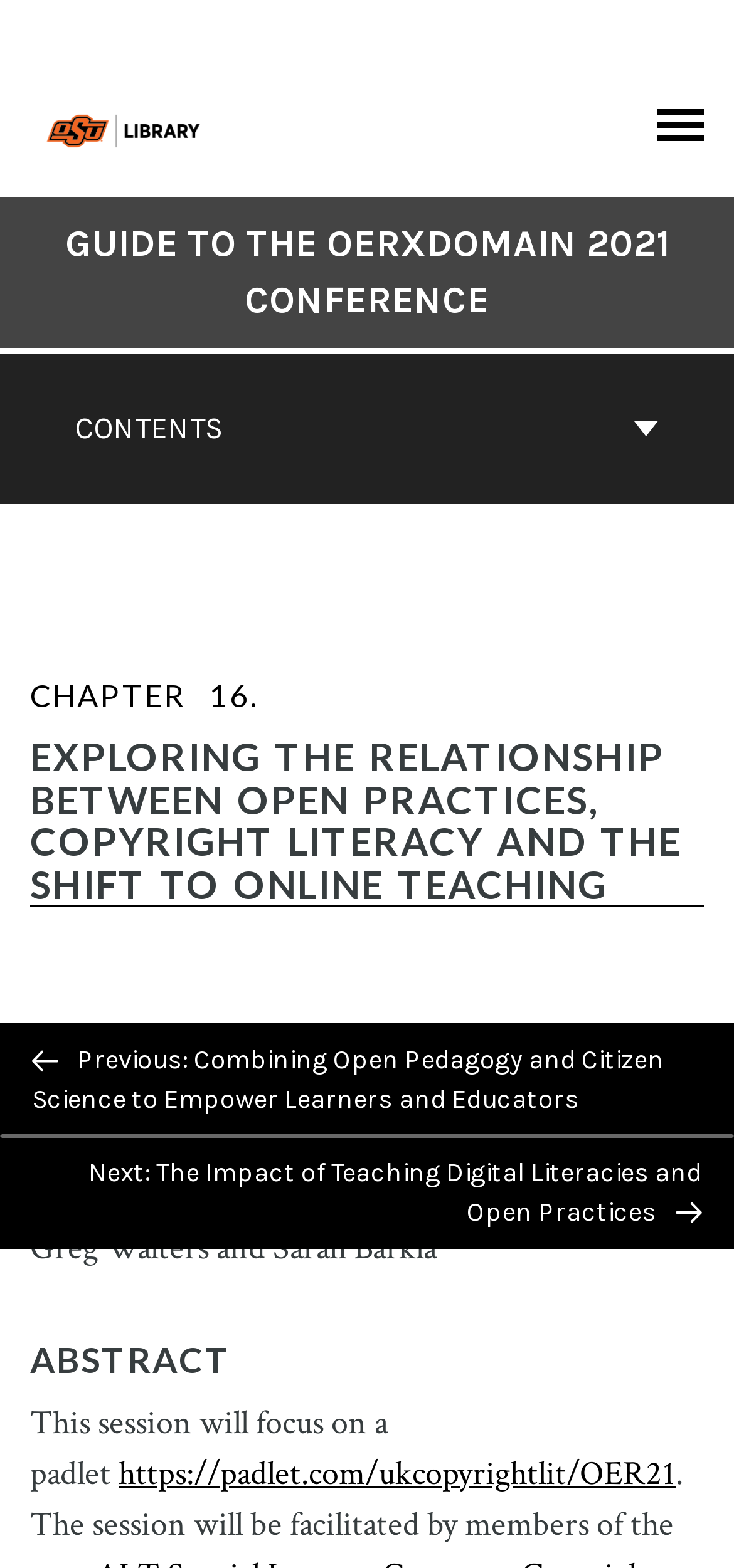Provide the bounding box coordinates for the area that should be clicked to complete the instruction: "Toggle the menu".

[0.895, 0.07, 0.959, 0.094]